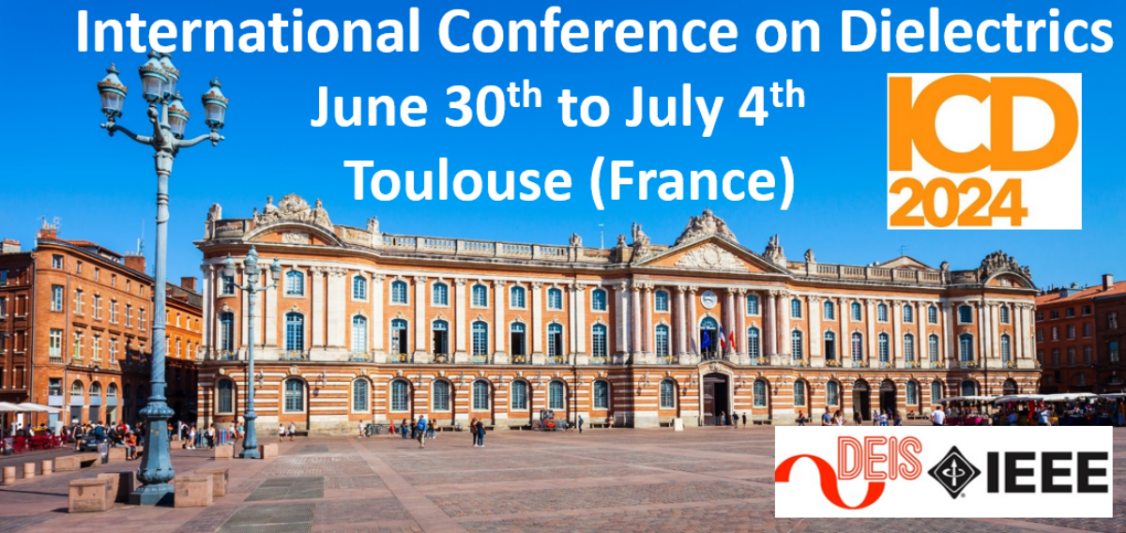What organizations are sponsoring the ICD 2024 conference?
Please look at the screenshot and answer using one word or phrase.

DEIS and IEEE